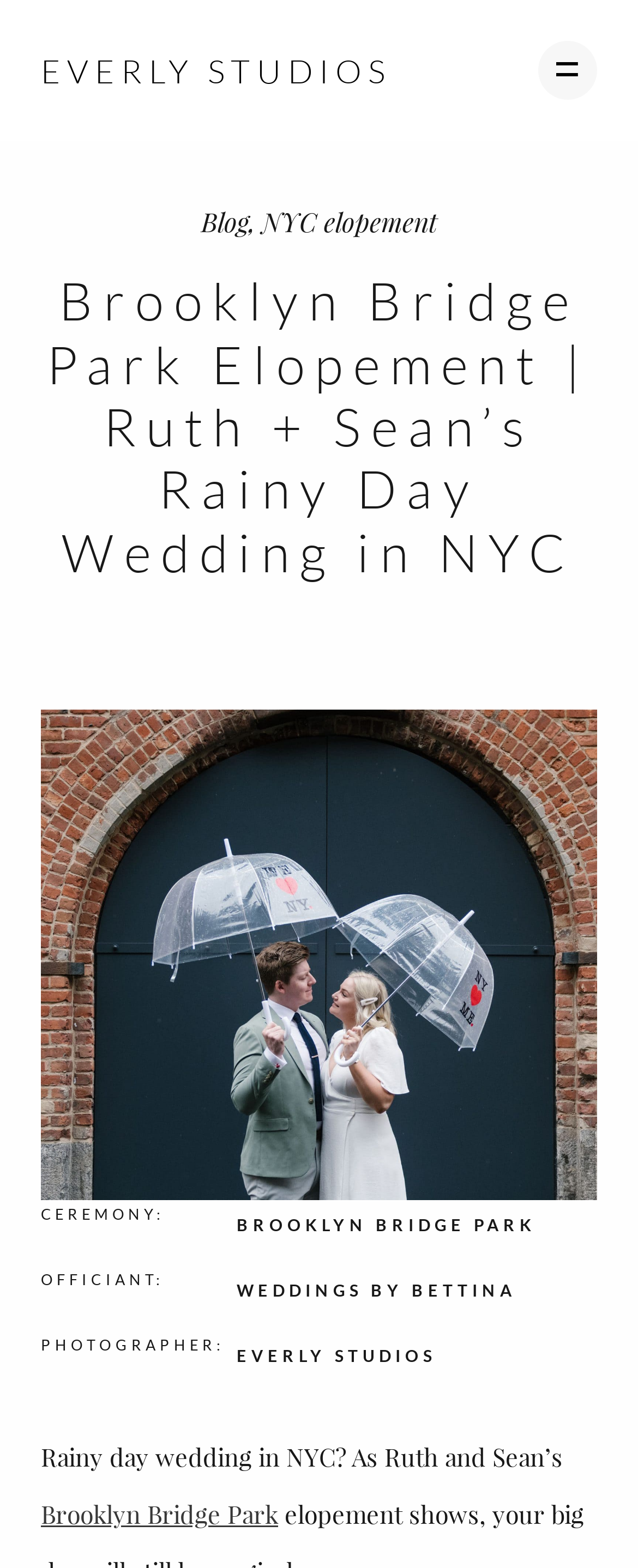Reply to the question with a single word or phrase:
Who is the photographer of the wedding?

EVERLY STUDIOS